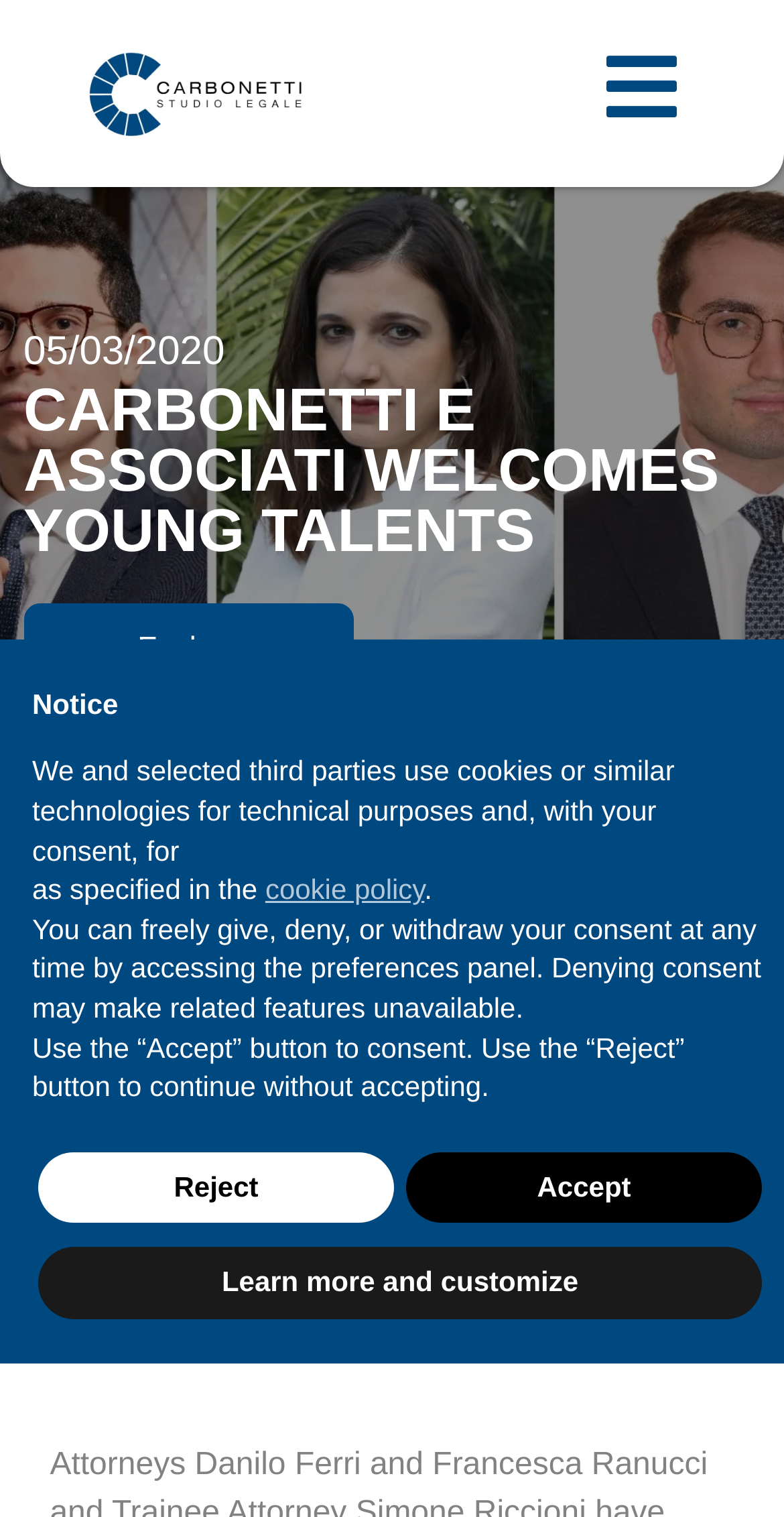How many links are on the webpage?
Please provide a single word or phrase in response based on the screenshot.

Seven